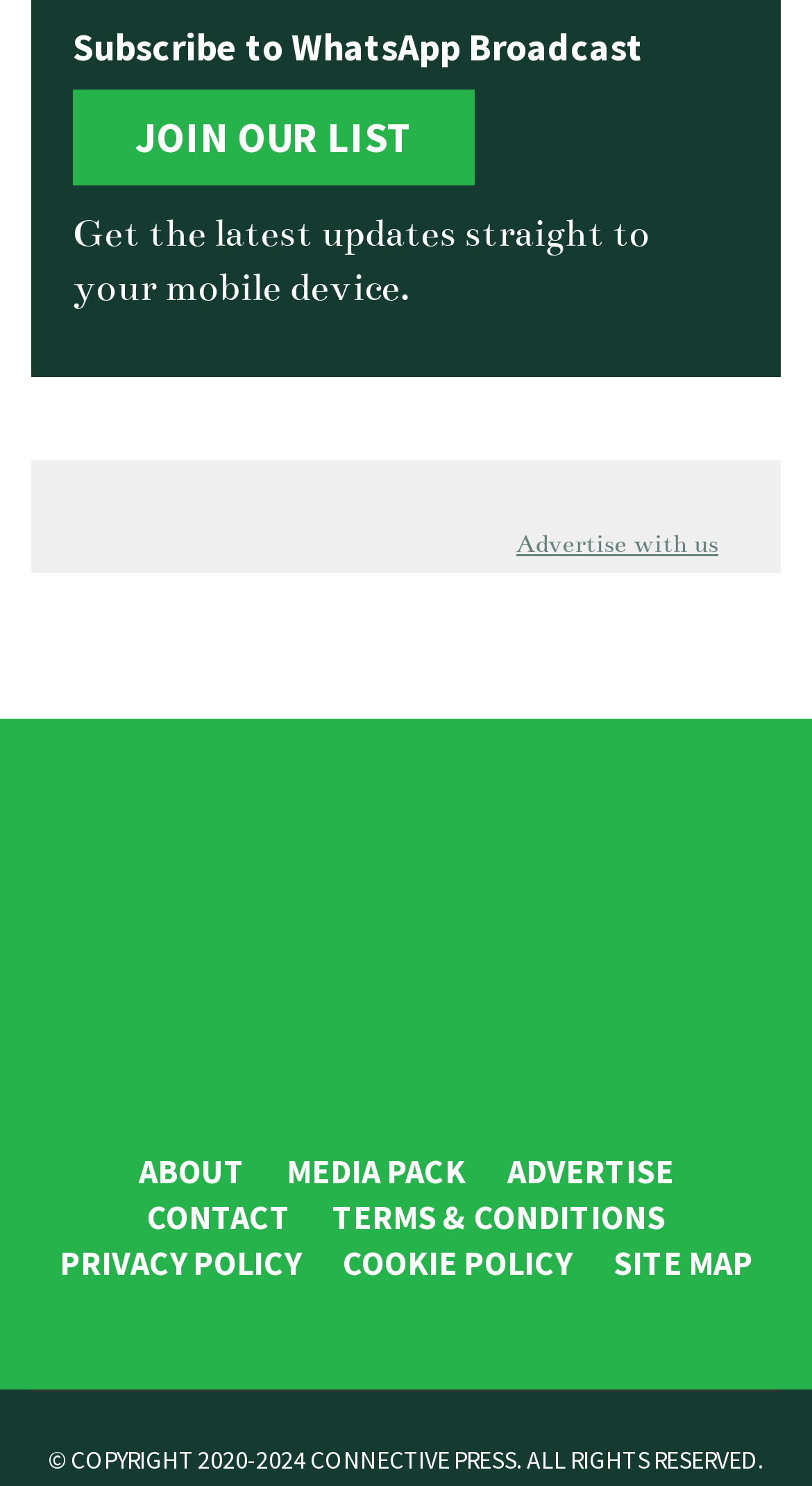What are the available navigation options?
Answer with a single word or phrase, using the screenshot for reference.

ABOUT, MEDIA PACK, ADVERTISE, CONTACT, TERMS & CONDITIONS, PRIVACY POLICY, COOKIE POLICY, SITE MAP